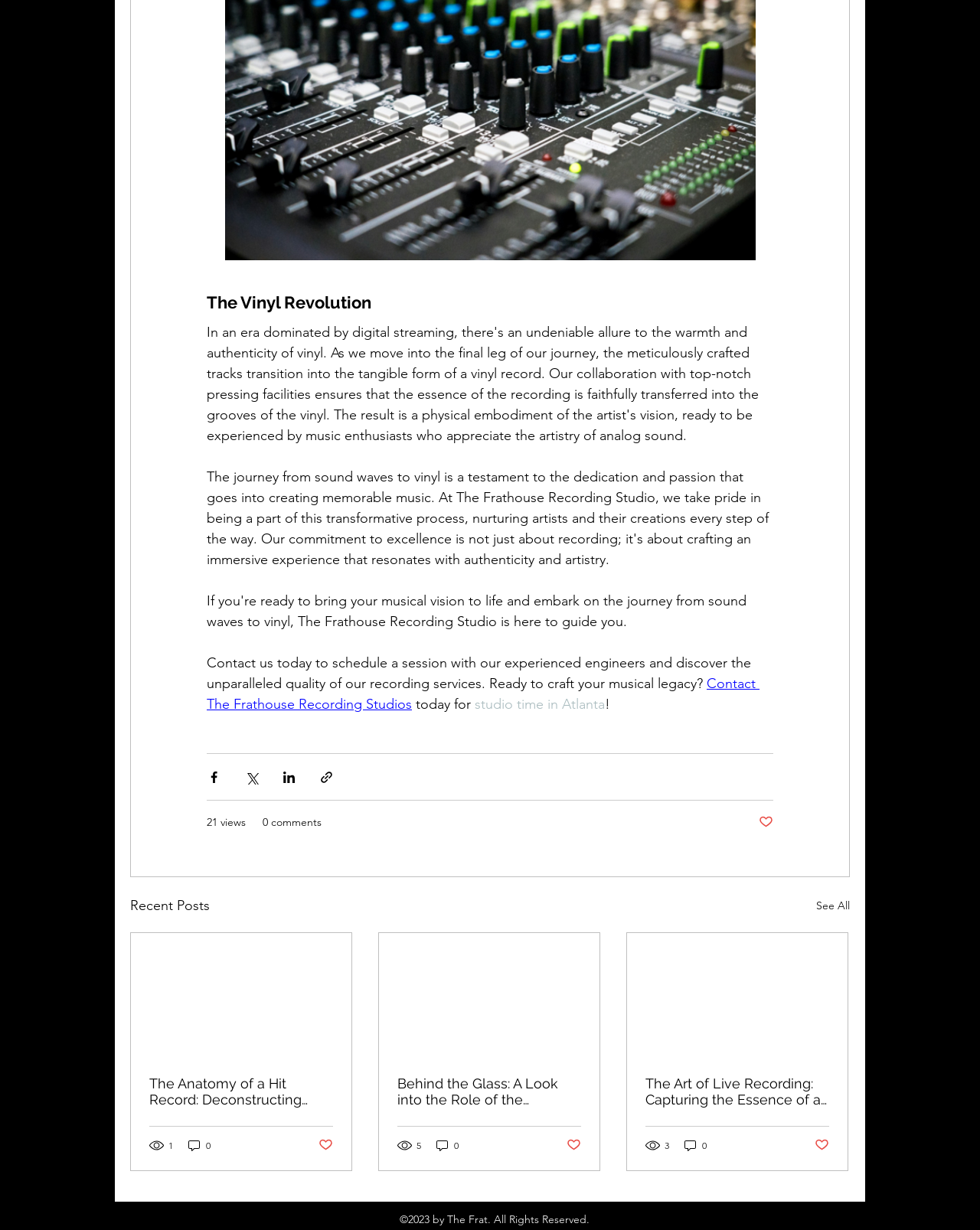How many social media sharing options are available?
Answer the question based on the image using a single word or a brief phrase.

4